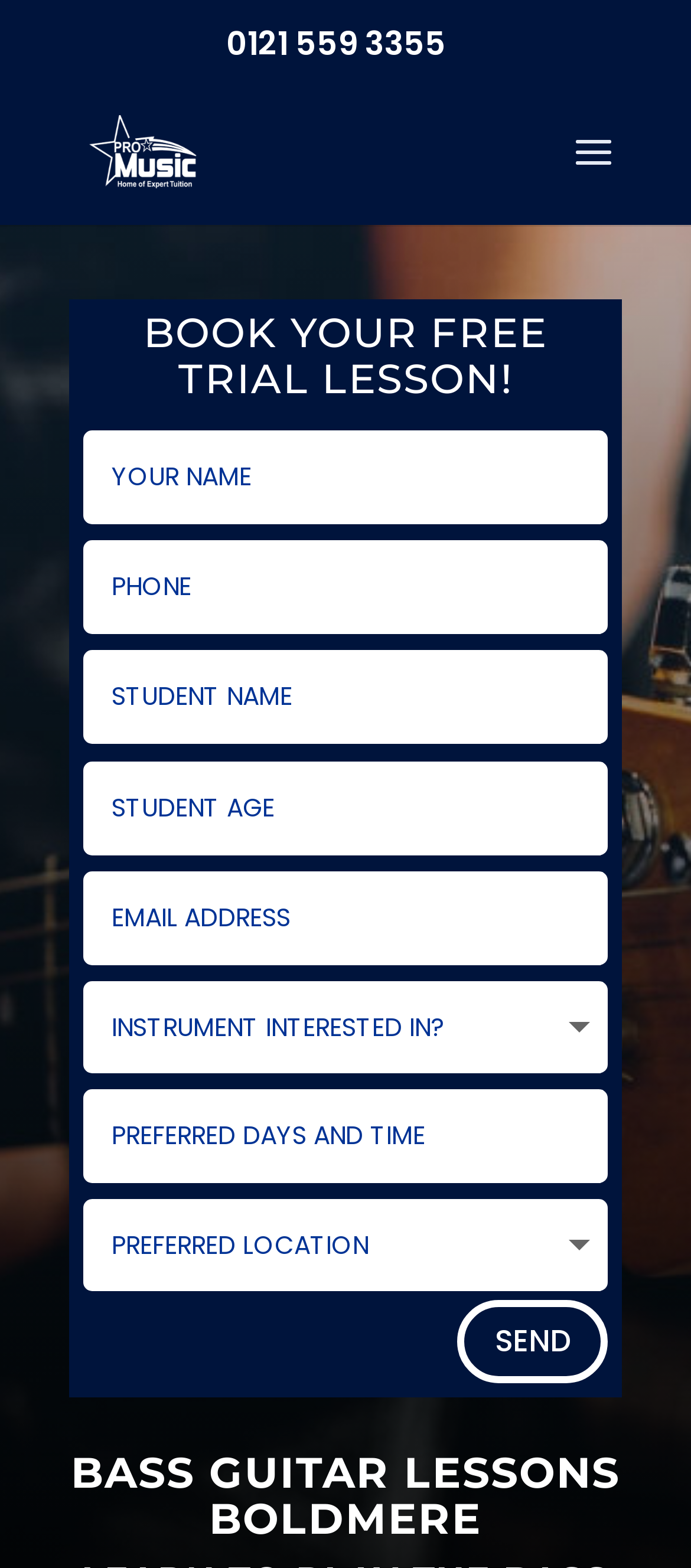Determine the bounding box coordinates of the region to click in order to accomplish the following instruction: "enter phone number". Provide the coordinates as four float numbers between 0 and 1, specifically [left, top, right, bottom].

[0.327, 0.013, 0.645, 0.041]